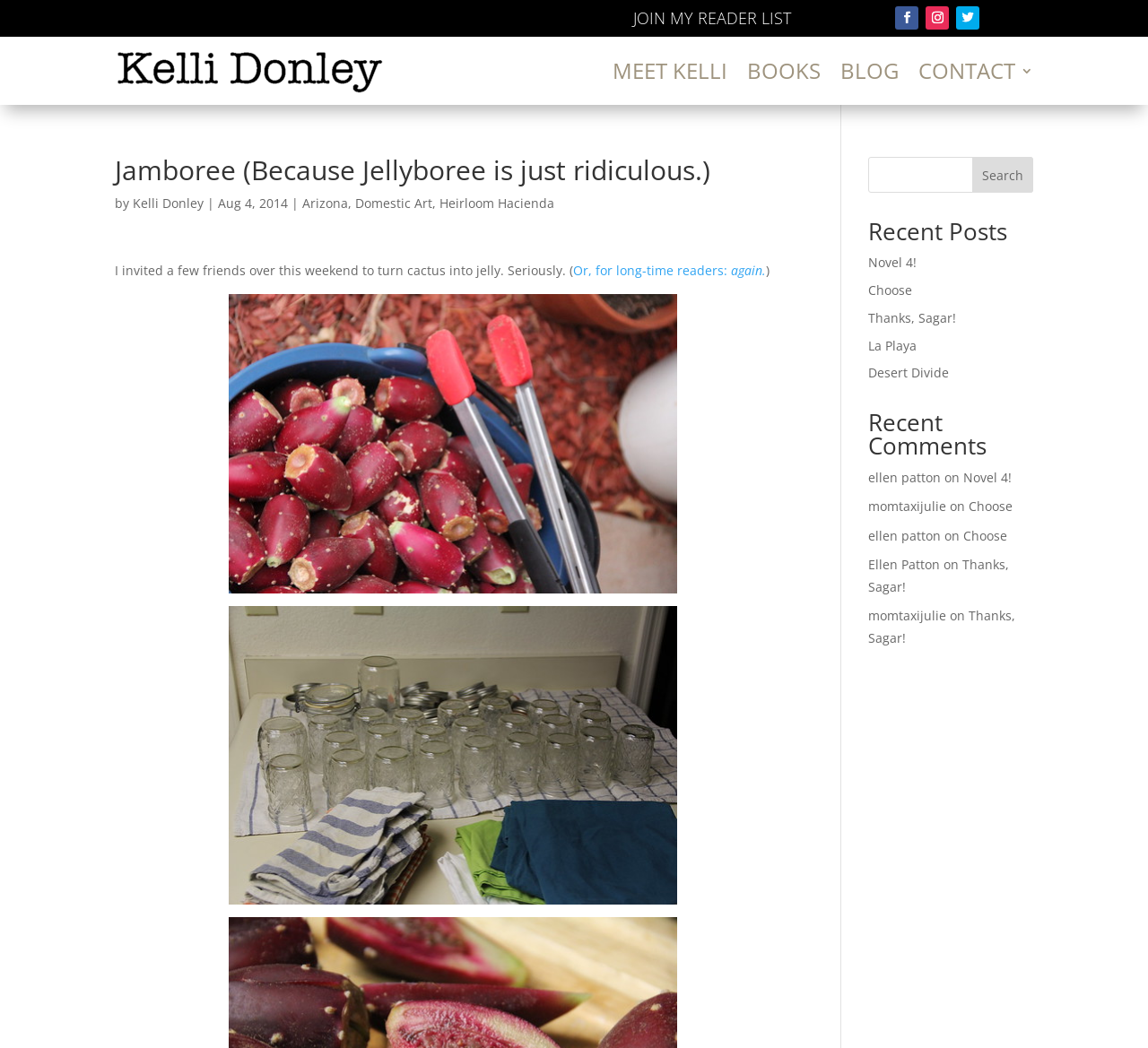Can you identify the bounding box coordinates of the clickable region needed to carry out this instruction: 'Search for something'? The coordinates should be four float numbers within the range of 0 to 1, stated as [left, top, right, bottom].

[0.756, 0.15, 0.9, 0.184]